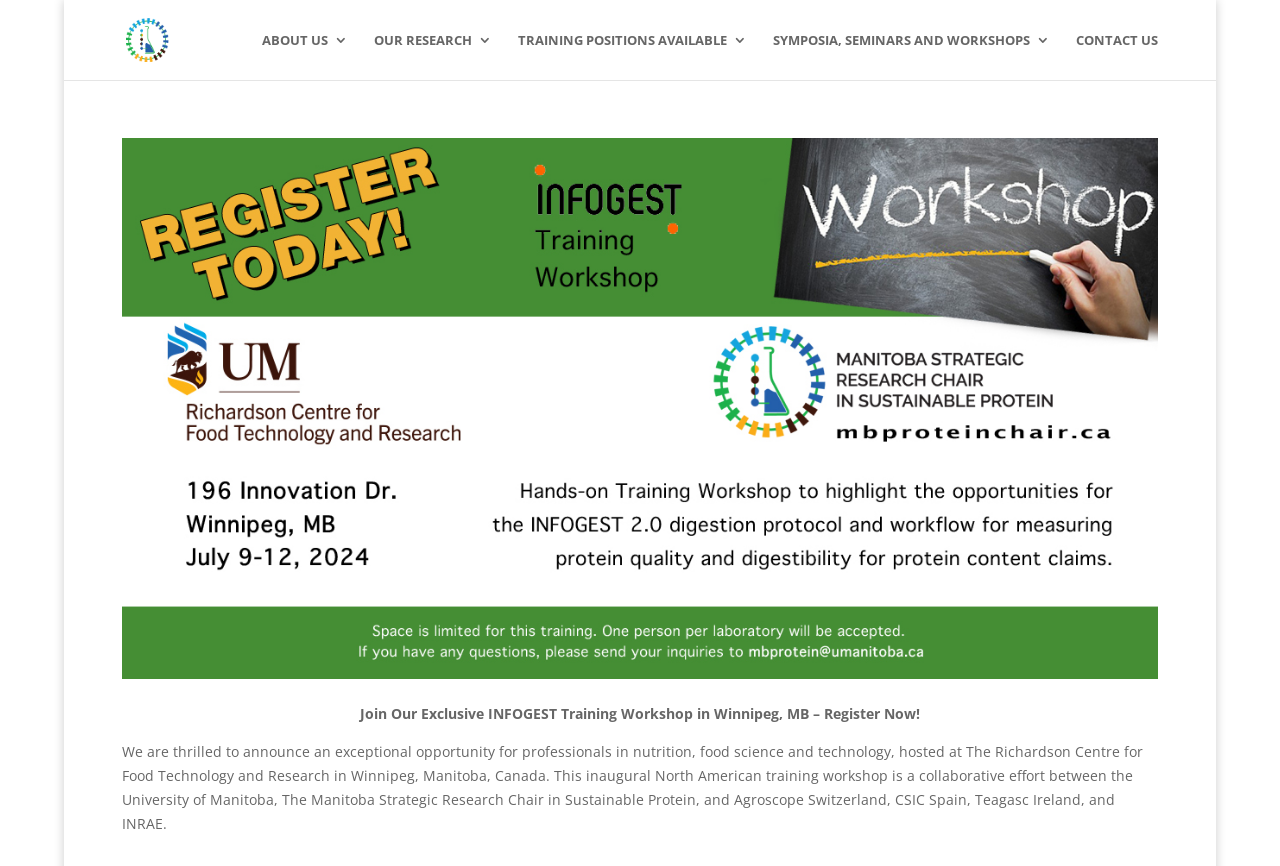Offer a detailed account of what is visible on the webpage.

The webpage is about INFOGEST and the MB Protein Chair. At the top, there is a link to "MB Protein Chair" accompanied by an image with the same name. Below this, there are four horizontal menu items: "ABOUT US", "OUR RESEARCH", "TRAINING POSITIONS AVAILABLE", and "SYMPOSIA, SEMINARS AND WORKSHOPS", which are evenly spaced across the top section of the page.

On the right side of the page, there is a "CONTACT US" link. Below this, there is a large image that takes up most of the page's vertical space. Within this image, there are several blocks of text. The main text announces an exclusive training workshop in Winnipeg, MB, and provides details about the event, including the location, collaborators, and organizers. The text is divided into several paragraphs, with the main title "Join Our Exclusive INFOGEST Training Workshop in Winnipeg, MB – Register Now!" standing out.